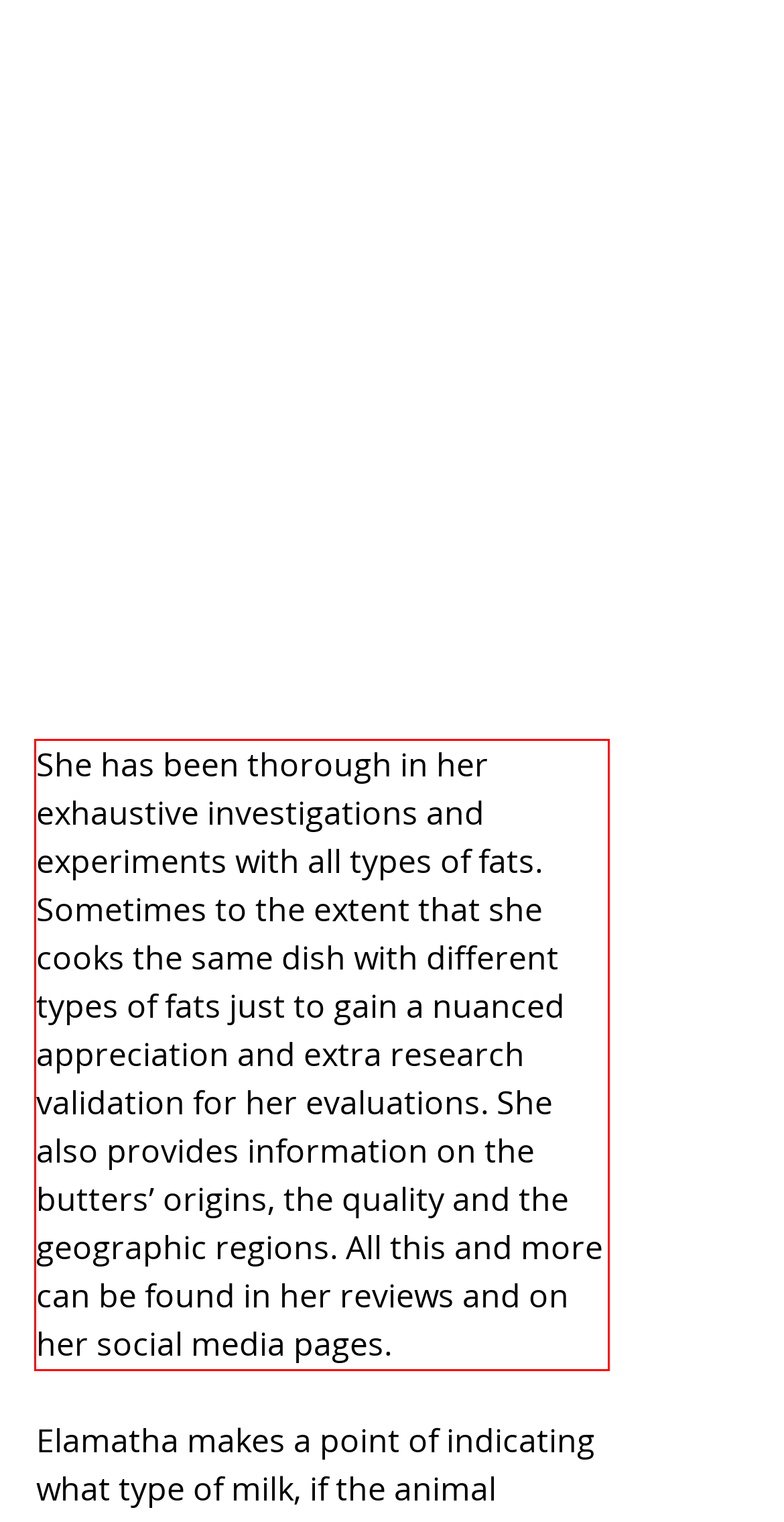You have a screenshot of a webpage with a UI element highlighted by a red bounding box. Use OCR to obtain the text within this highlighted area.

She has been thorough in her exhaustive investigations and experiments with all types of fats. Sometimes to the extent that she cooks the same dish with different types of fats just to gain a nuanced appreciation and extra research validation for her evaluations. She also provides information on the butters’ origins, the quality and the geographic regions. All this and more can be found in her reviews and on her social media pages.